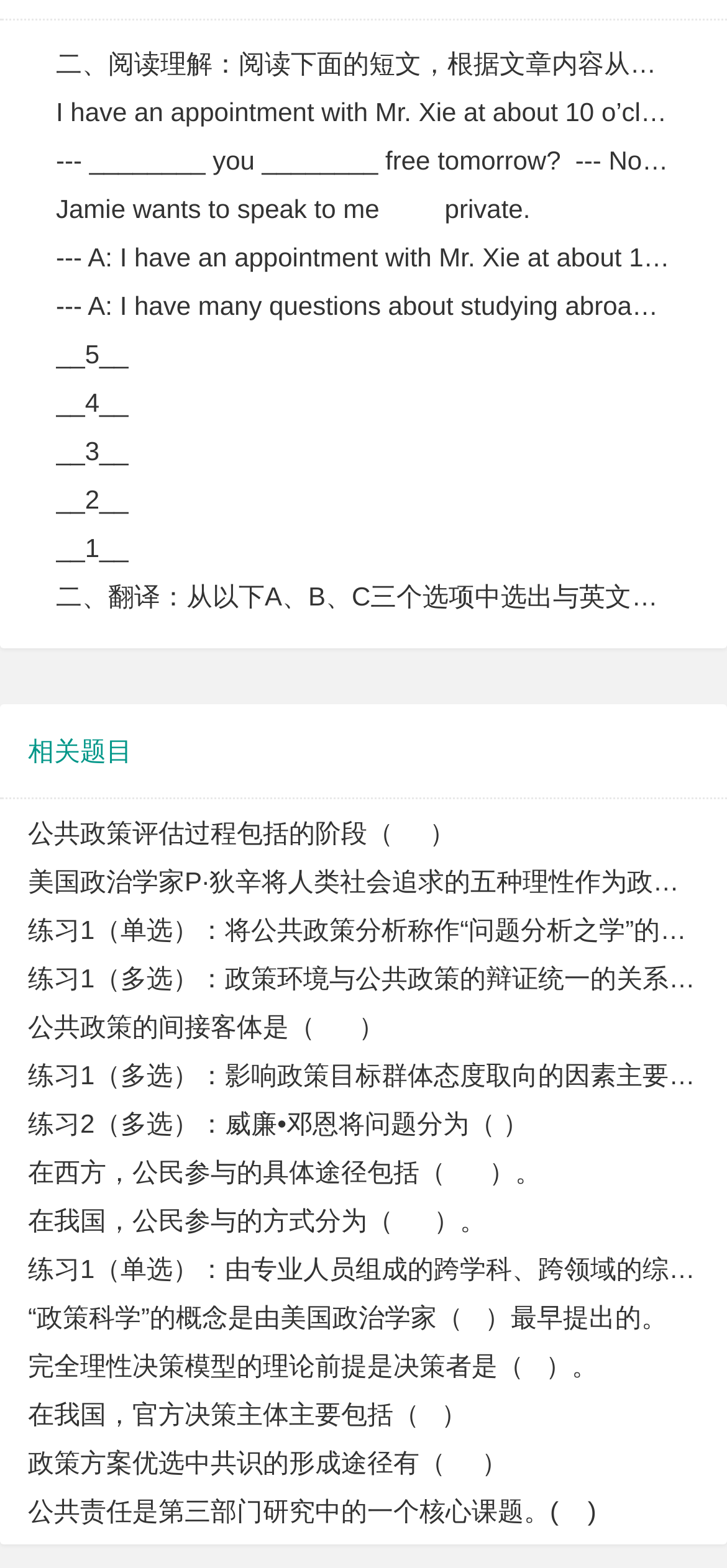Locate the bounding box coordinates of the element that should be clicked to fulfill the instruction: "choose a translation for the sentence about John and his brother".

[0.077, 0.365, 0.923, 0.396]